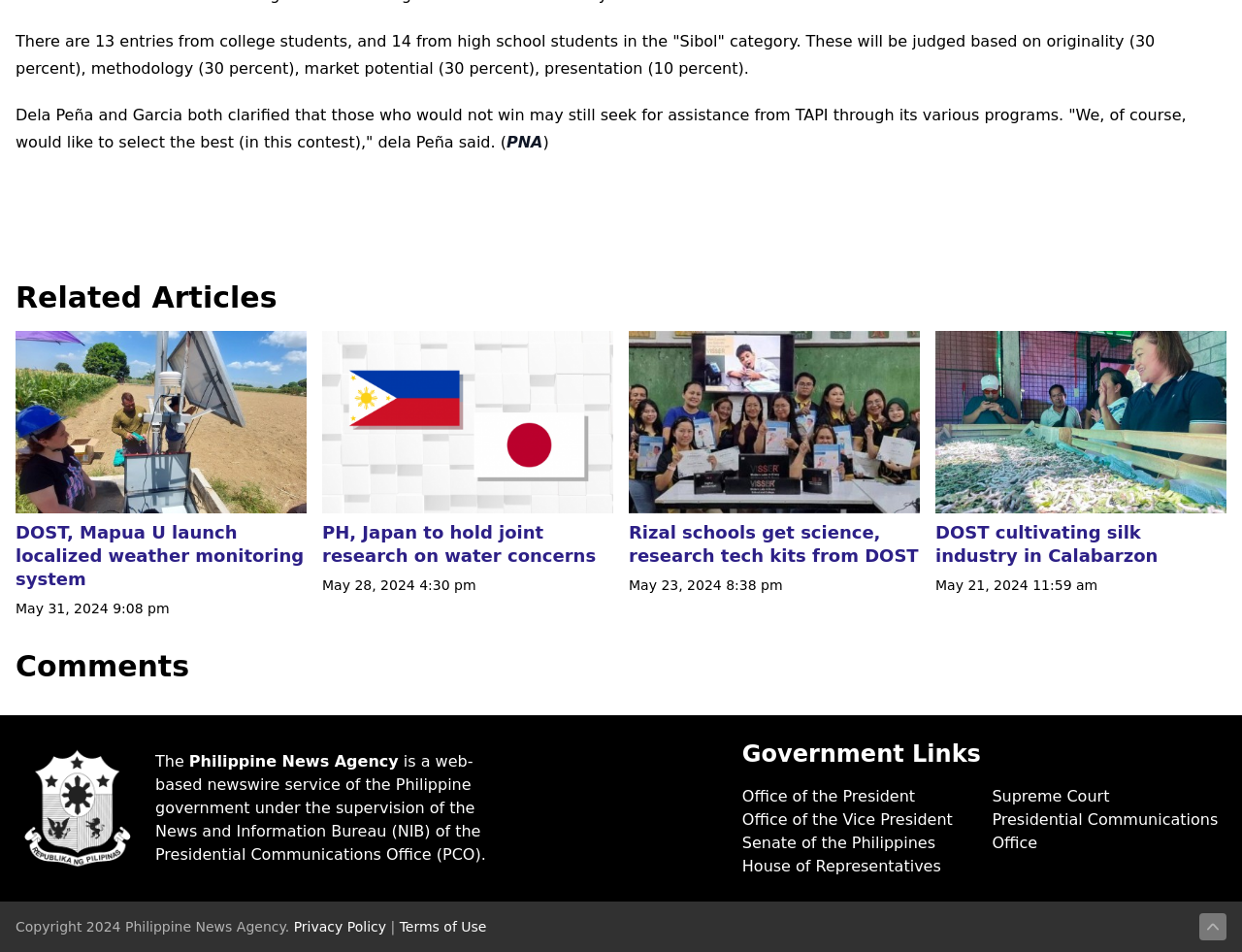Identify the bounding box for the element characterized by the following description: "Supreme Court".

[0.799, 0.827, 0.893, 0.846]